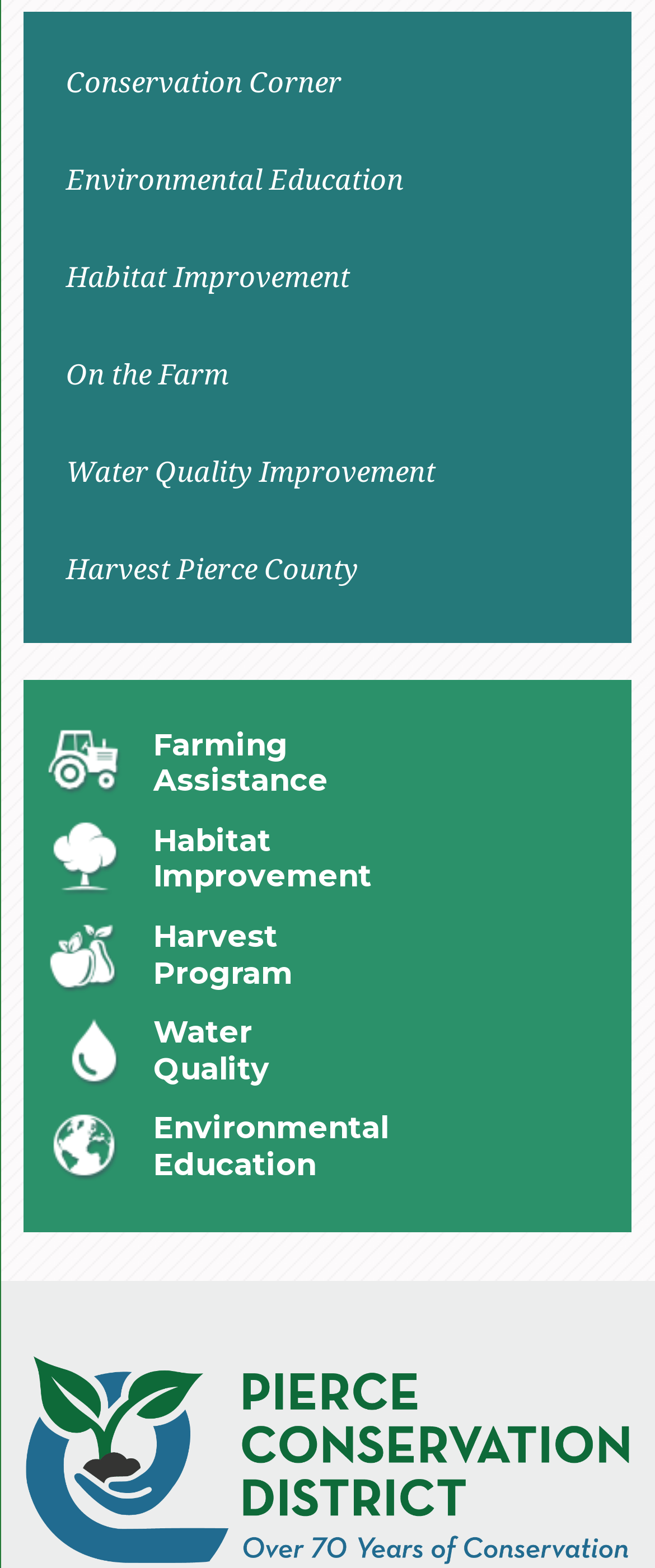Please identify the bounding box coordinates of where to click in order to follow the instruction: "View Pierce Conservation District logo".

[0.037, 0.924, 0.963, 0.941]